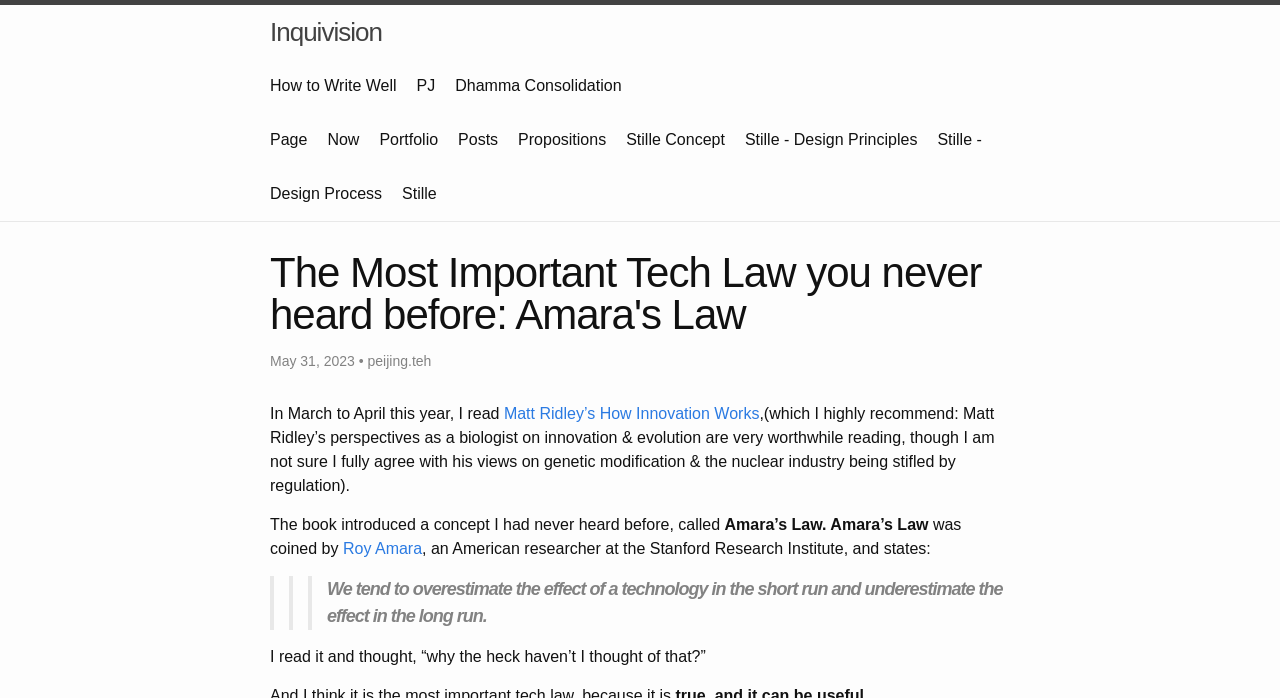Please reply to the following question with a single word or a short phrase:
What is the name of the website or blog?

Inquivision